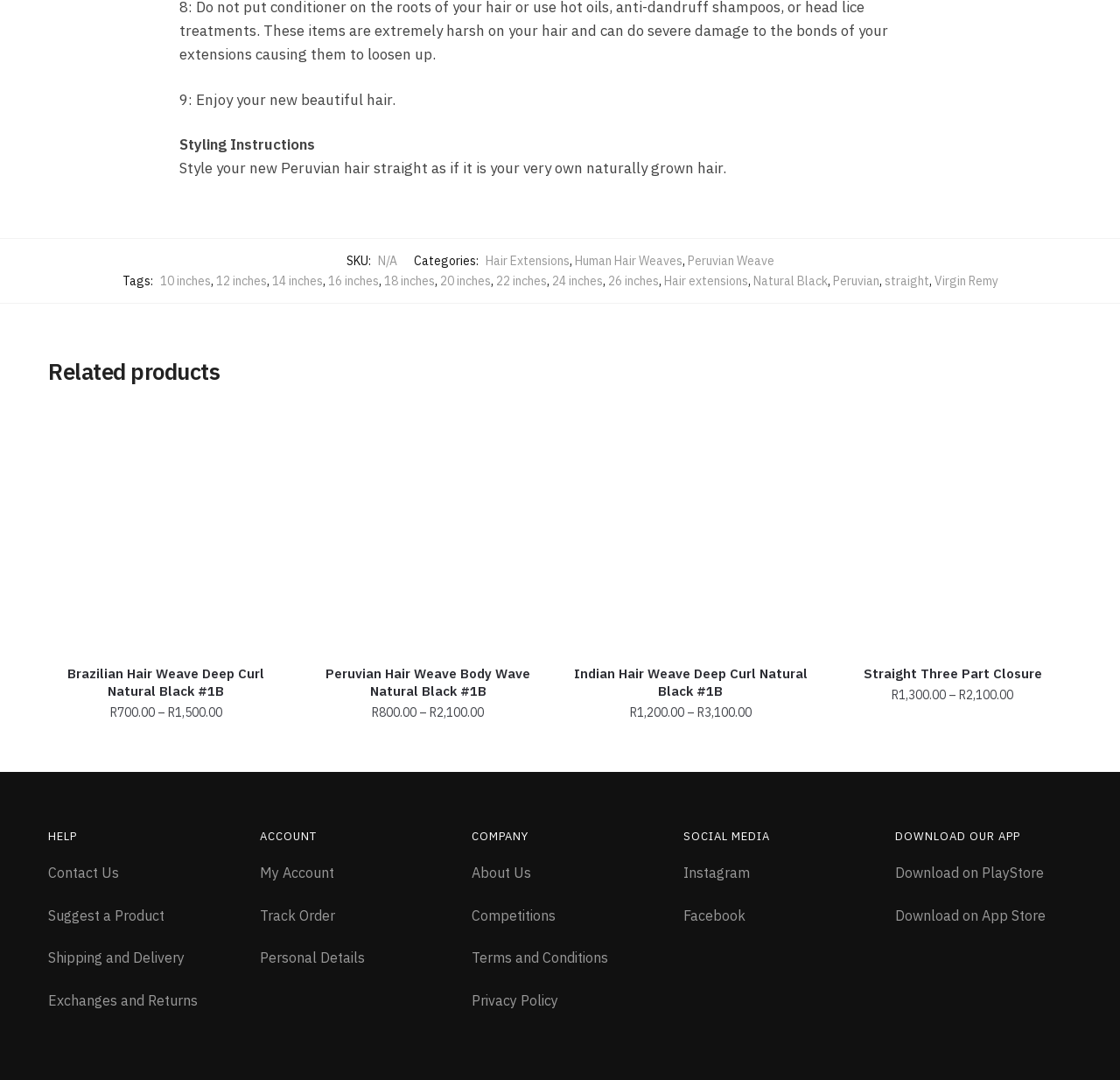Using the image as a reference, answer the following question in as much detail as possible:
What is the category of the 'Straight Three Part Closure' product?

I found the category of the 'Straight Three Part Closure' product by looking at the categories section, which lists 'Hair Extensions' as one of the categories, and the product is listed under it.